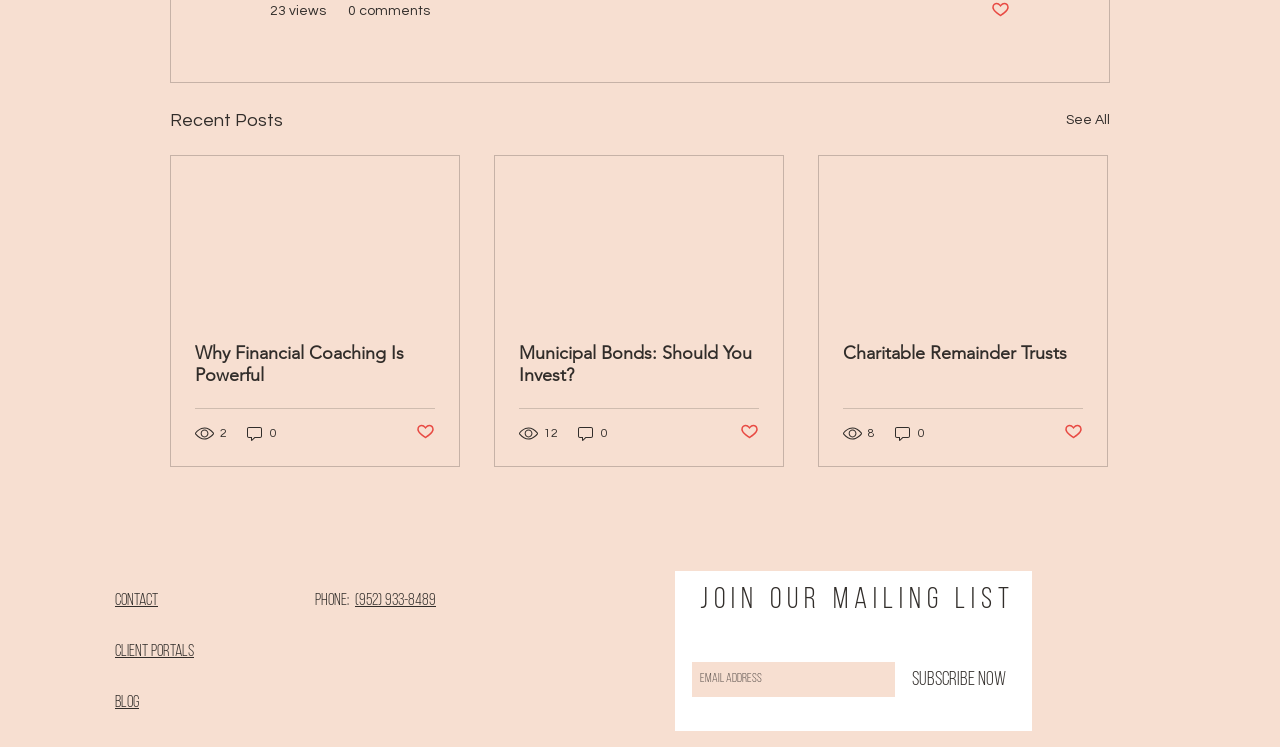Use a single word or phrase to answer the question: 
What is the purpose of the button 'Subscribe Now'?

To subscribe to the mailing list